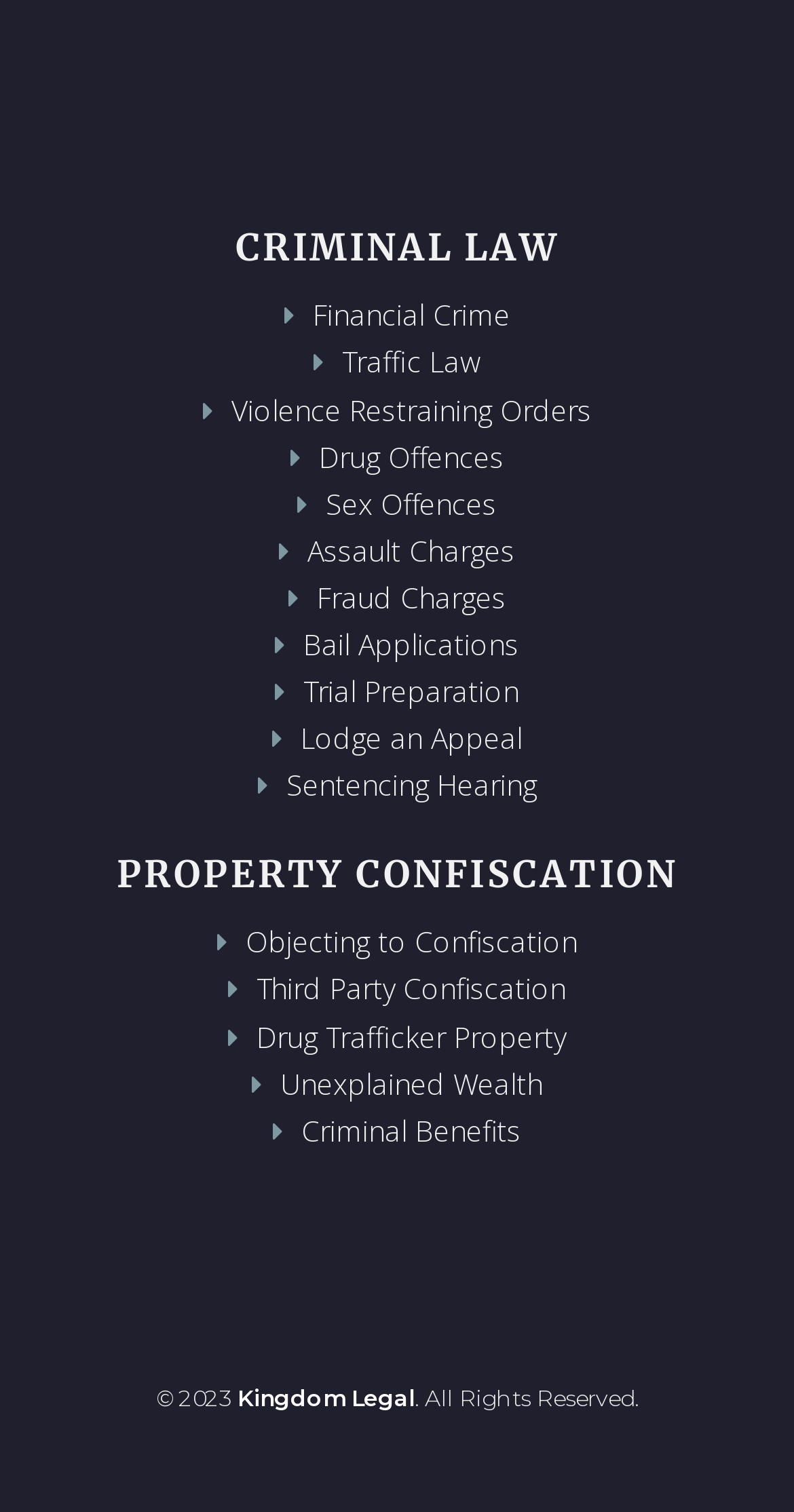What is the name of the law firm?
Please provide a detailed and thorough answer to the question.

The name of the law firm is found at the bottom of the webpage, where it says '© 2023 Kingdom Legal. All Rights Reserved.' This indicates that the law firm is Kingdom Legal.